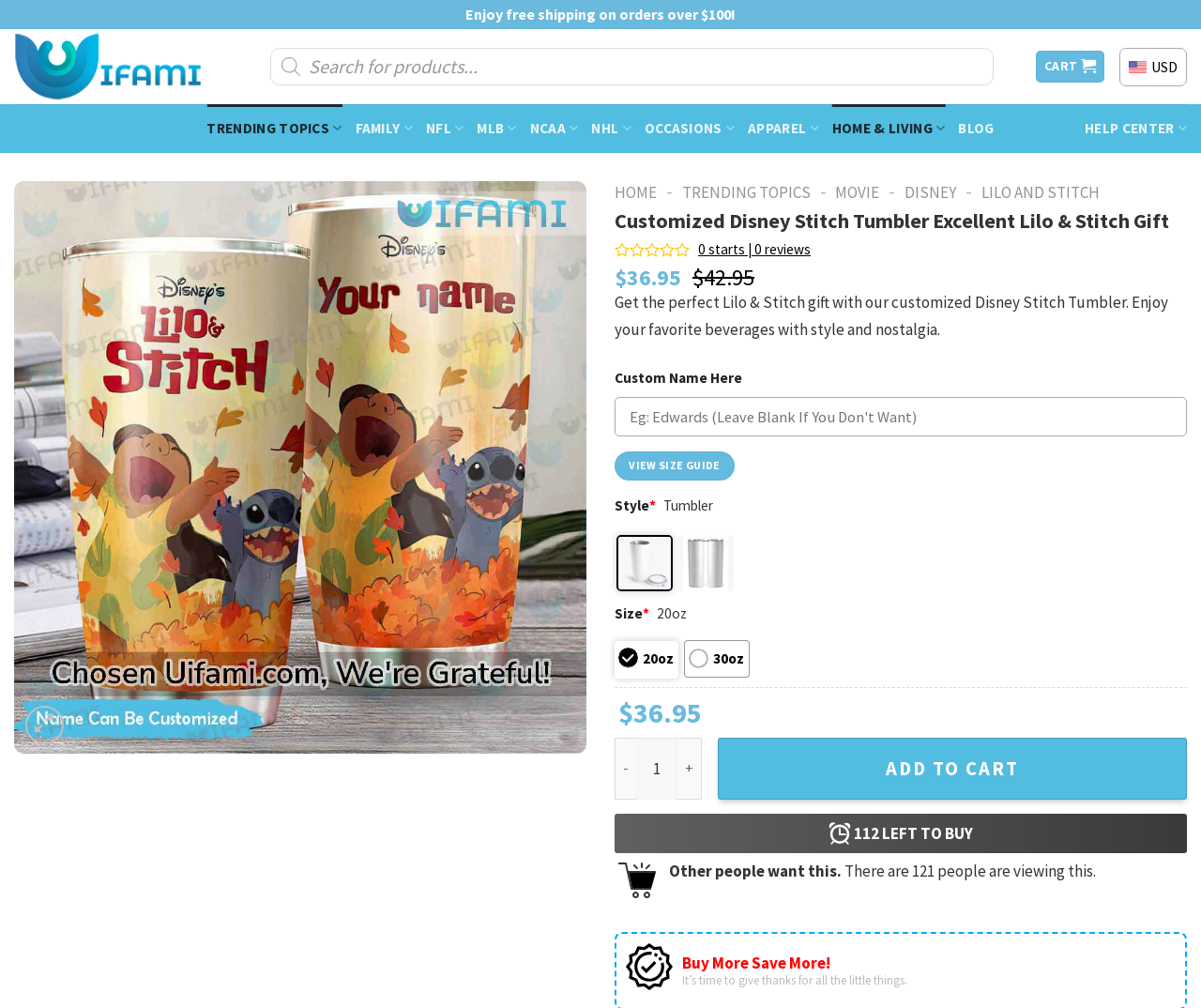Determine the bounding box coordinates of the region I should click to achieve the following instruction: "Search for something". Ensure the bounding box coordinates are four float numbers between 0 and 1, i.e., [left, top, right, bottom].

None